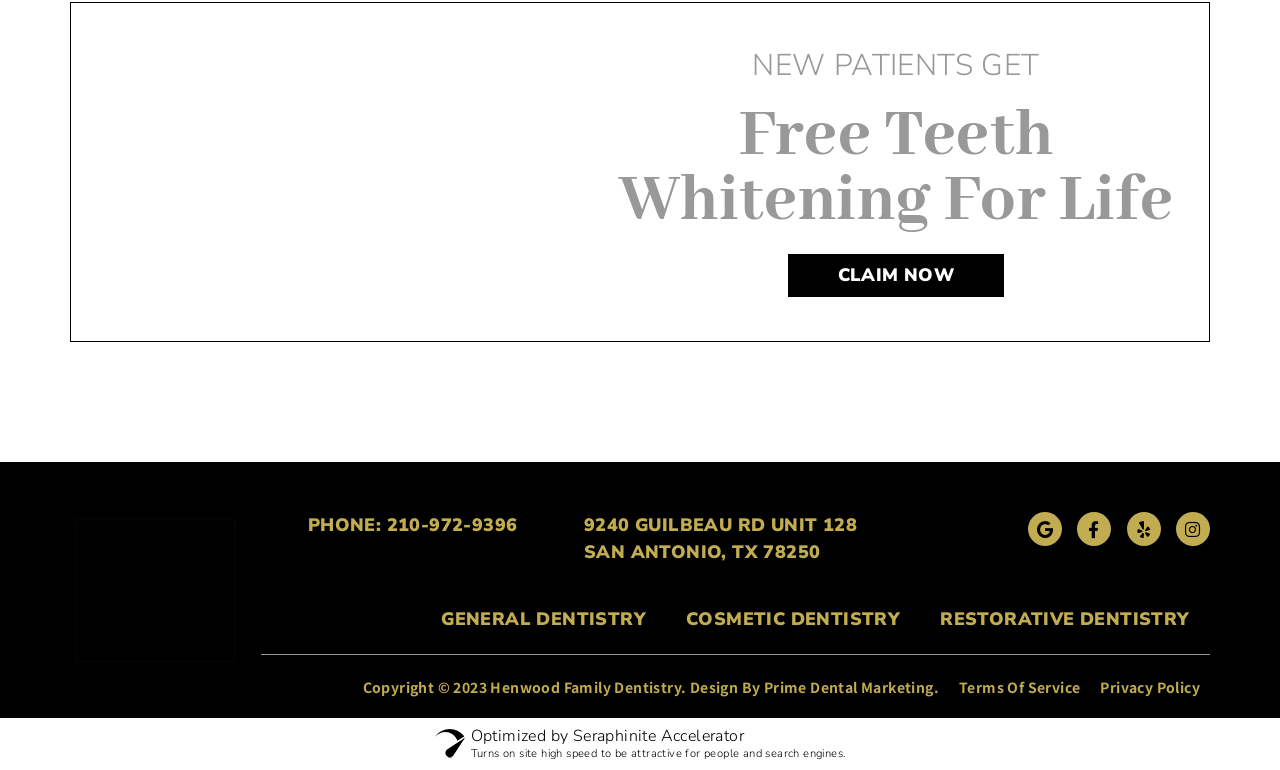Locate the bounding box coordinates of the area you need to click to fulfill this instruction: 'Visit 'GENERAL DENTISTRY' page'. The coordinates must be in the form of four float numbers ranging from 0 to 1: [left, top, right, bottom].

[0.329, 0.775, 0.52, 0.834]